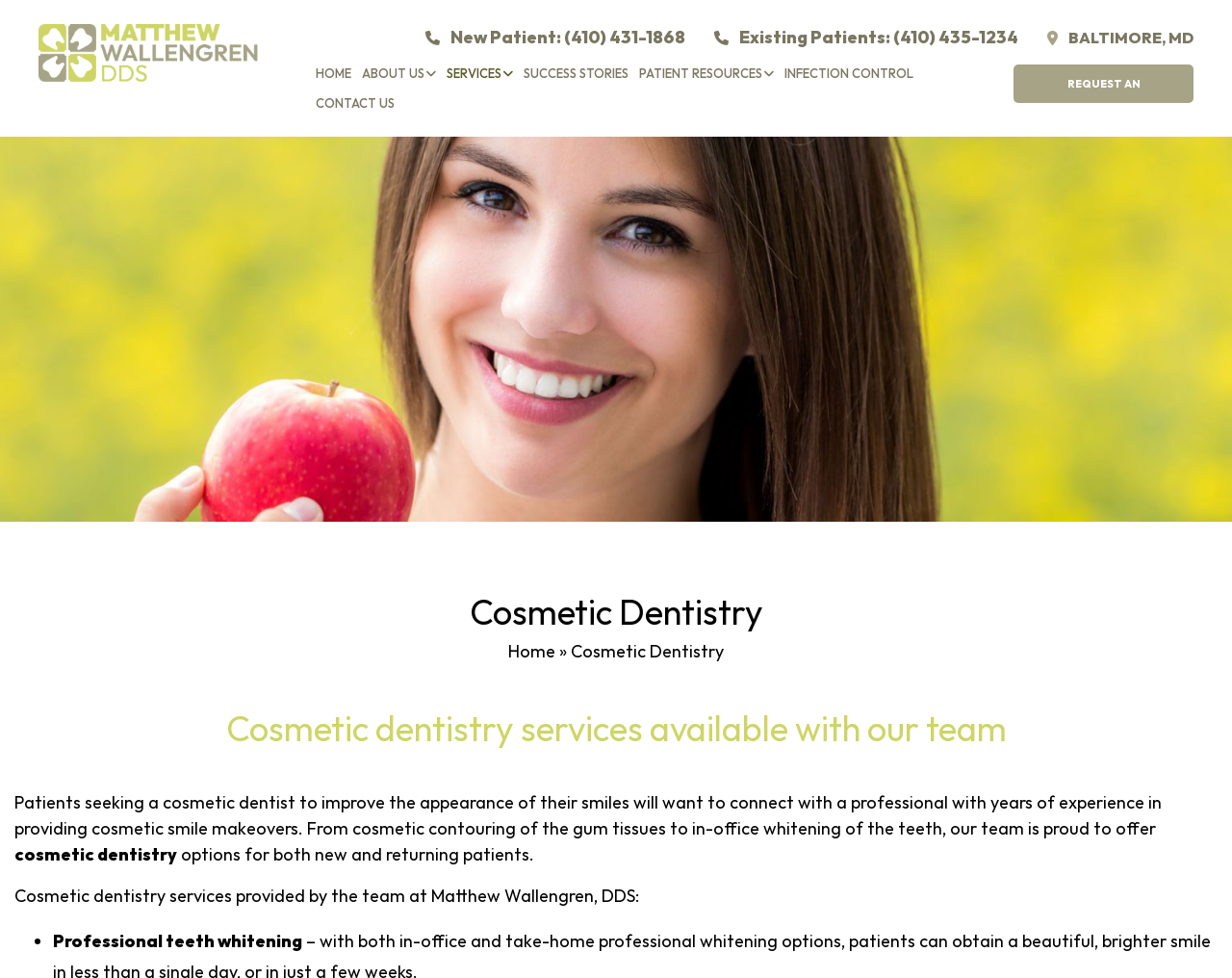Offer a meticulous description of the webpage's structure and content.

This webpage is about cosmetic dentistry services in Baltimore, MD, specifically highlighting the services offered by Matthew Wallengren, DDS. At the top left corner, there is a logo with the dentist's name, accompanied by an image of the same. Below this, there are three phone numbers for new patients, existing patients, and the office location.

The main navigation menu is located at the top center, with links to various sections of the website, including Home, About Us, Services, Success Stories, Patient Resources, Infection Control, and Contact Us. On the top right, there is a call-to-action button to request an appointment.

The main content area features a large image of a woman holding an apple, taking up most of the screen. Below this, there is a heading that reads "Cosmetic dentistry services available with our team." The text that follows explains the services offered, including cosmetic contouring of gum tissues and in-office teeth whitening.

A list of cosmetic dentistry services is provided, including professional teeth whitening, porcelain veneers, teeth whitening, dental crowns, and more. These services are listed in a bullet-point format, with each item preceded by a dot.

On the left sidebar, there are links to various sections of the website, including Meet Dr. Matthew Wallengren, Meet the Team, Cosmetic Dentistry, and more. These links are accompanied by icons, such as a briefcase or a tooth.

Overall, the webpage is well-organized and easy to navigate, with clear headings and concise text that effectively communicates the services offered by Matthew Wallengren, DDS.